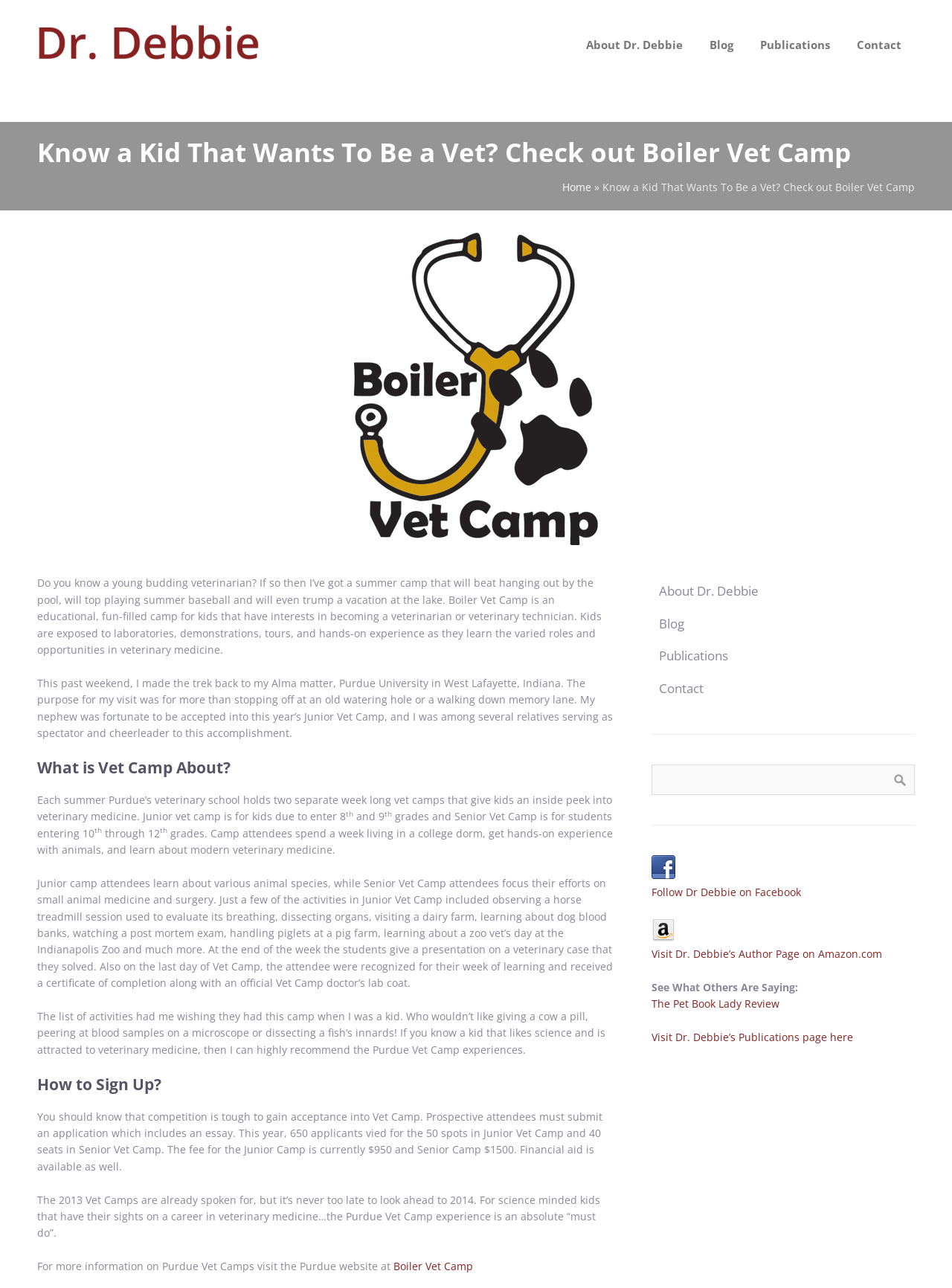What is the age range for Junior Vet Camp?
Answer the question with just one word or phrase using the image.

8 and 9 grades